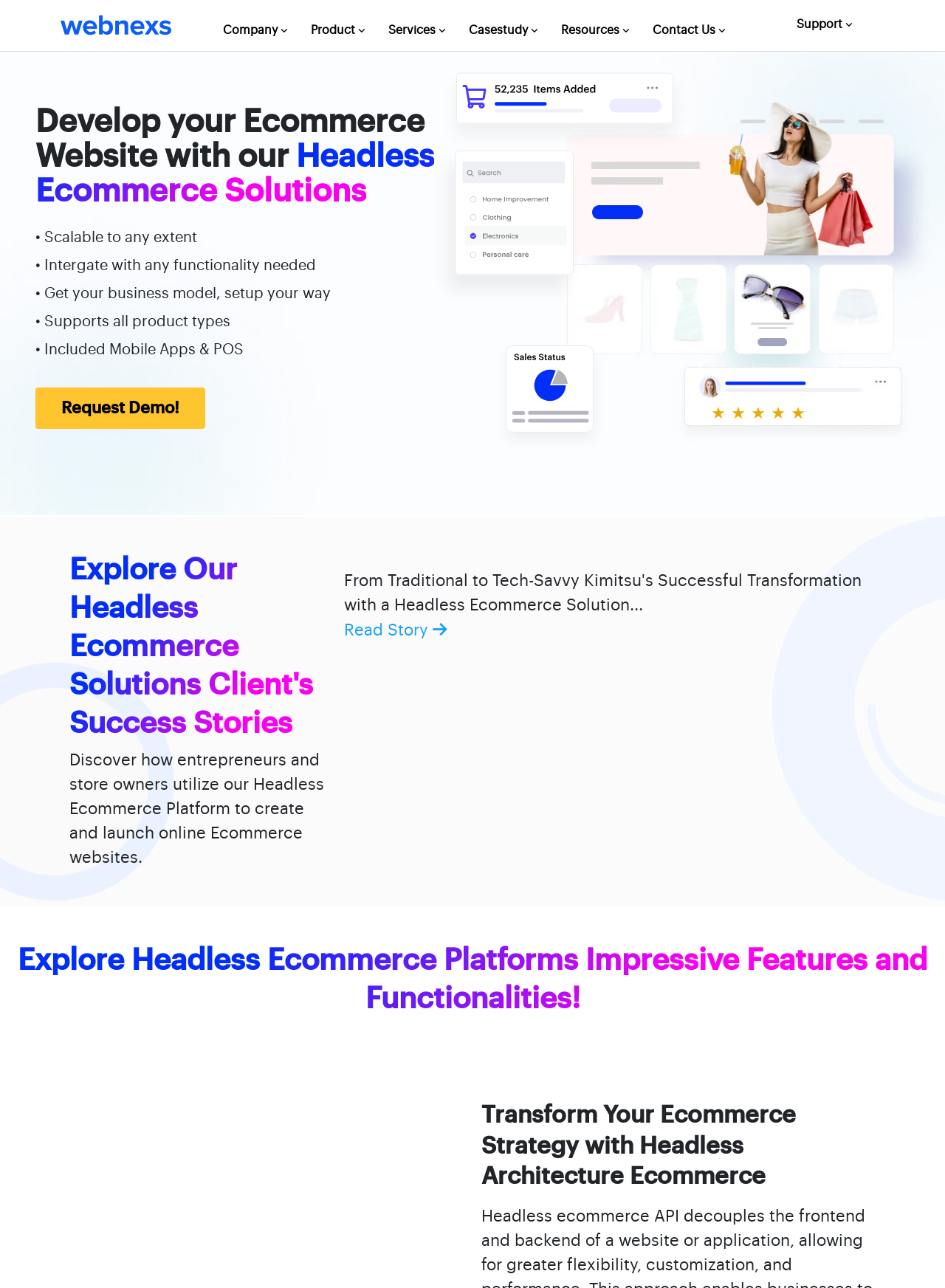From the image, can you give a detailed response to the question below:
What is the main purpose of the website?

Based on the webpage, it appears that the main purpose of the website is to provide an ecommerce platform for users to build and develop their online stores. This is evident from the heading 'Develop your Ecommerce Website with our Headless Ecommerce Solutions' and the various features and functionalities listed on the page.